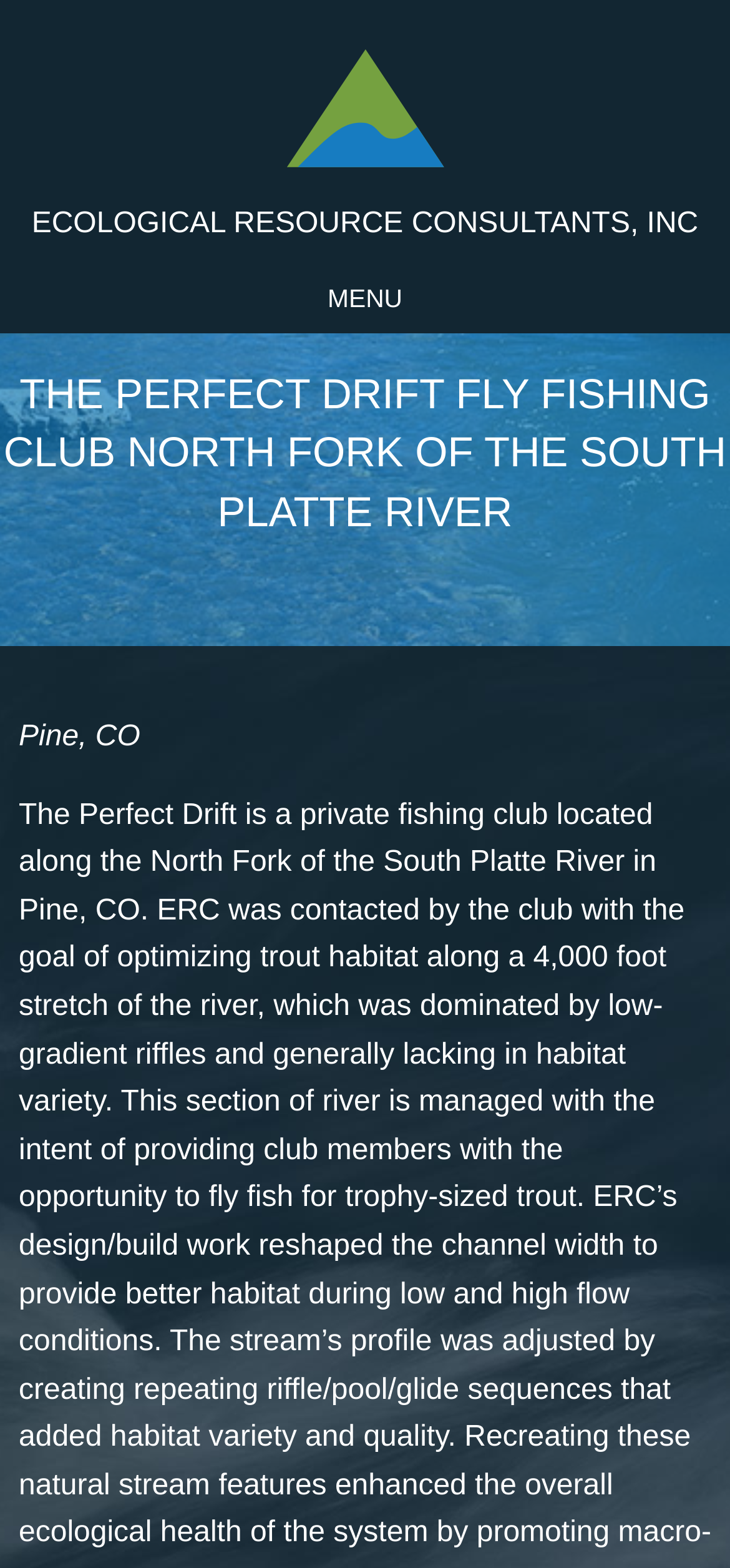Identify the bounding box coordinates for the UI element described by the following text: "Menu". Provide the coordinates as four float numbers between 0 and 1, in the format [left, top, right, bottom].

[0.408, 0.17, 0.592, 0.213]